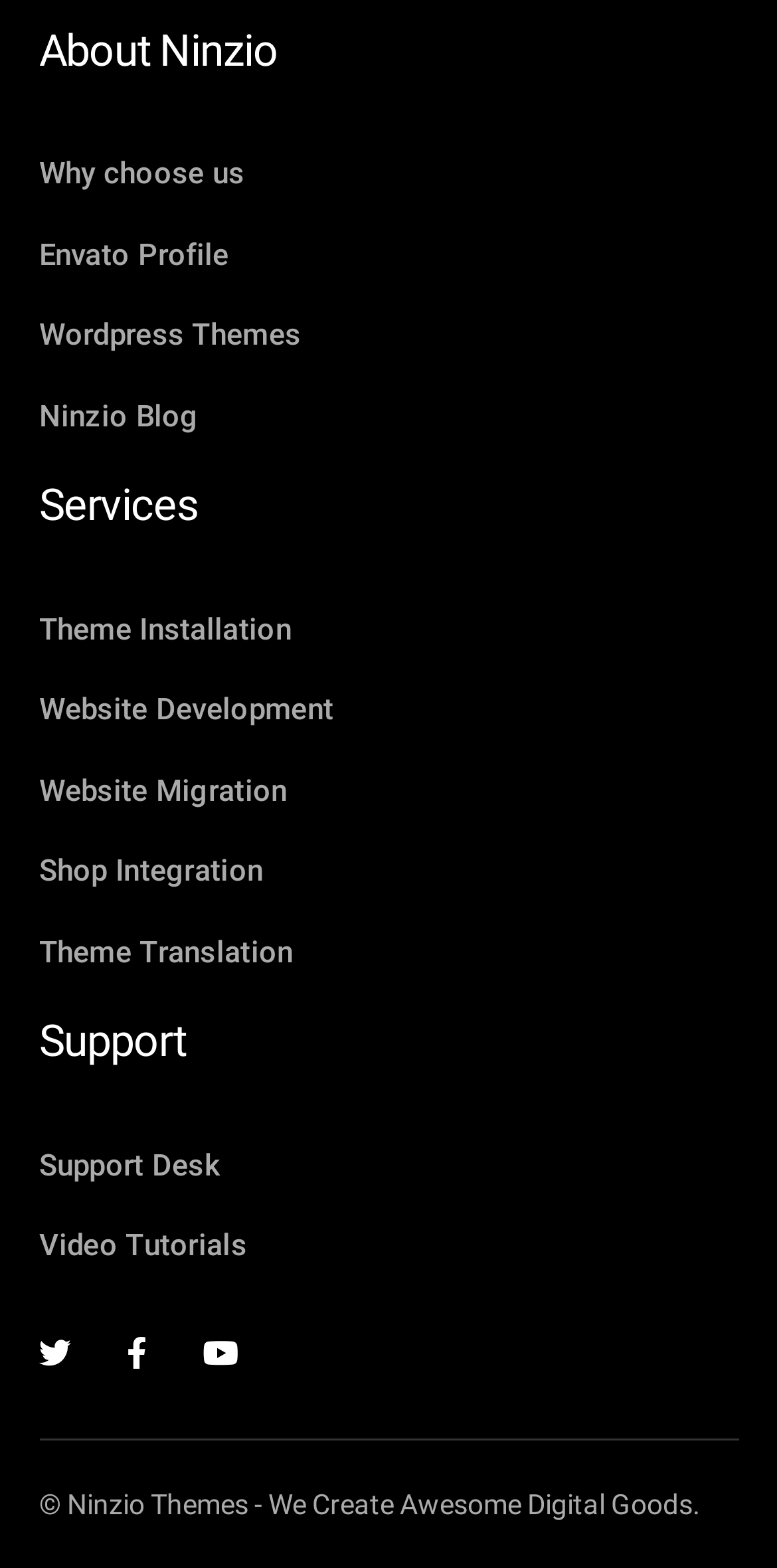Locate the bounding box coordinates of the element that should be clicked to fulfill the instruction: "View 'Theme Installation' service".

[0.05, 0.387, 0.375, 0.416]